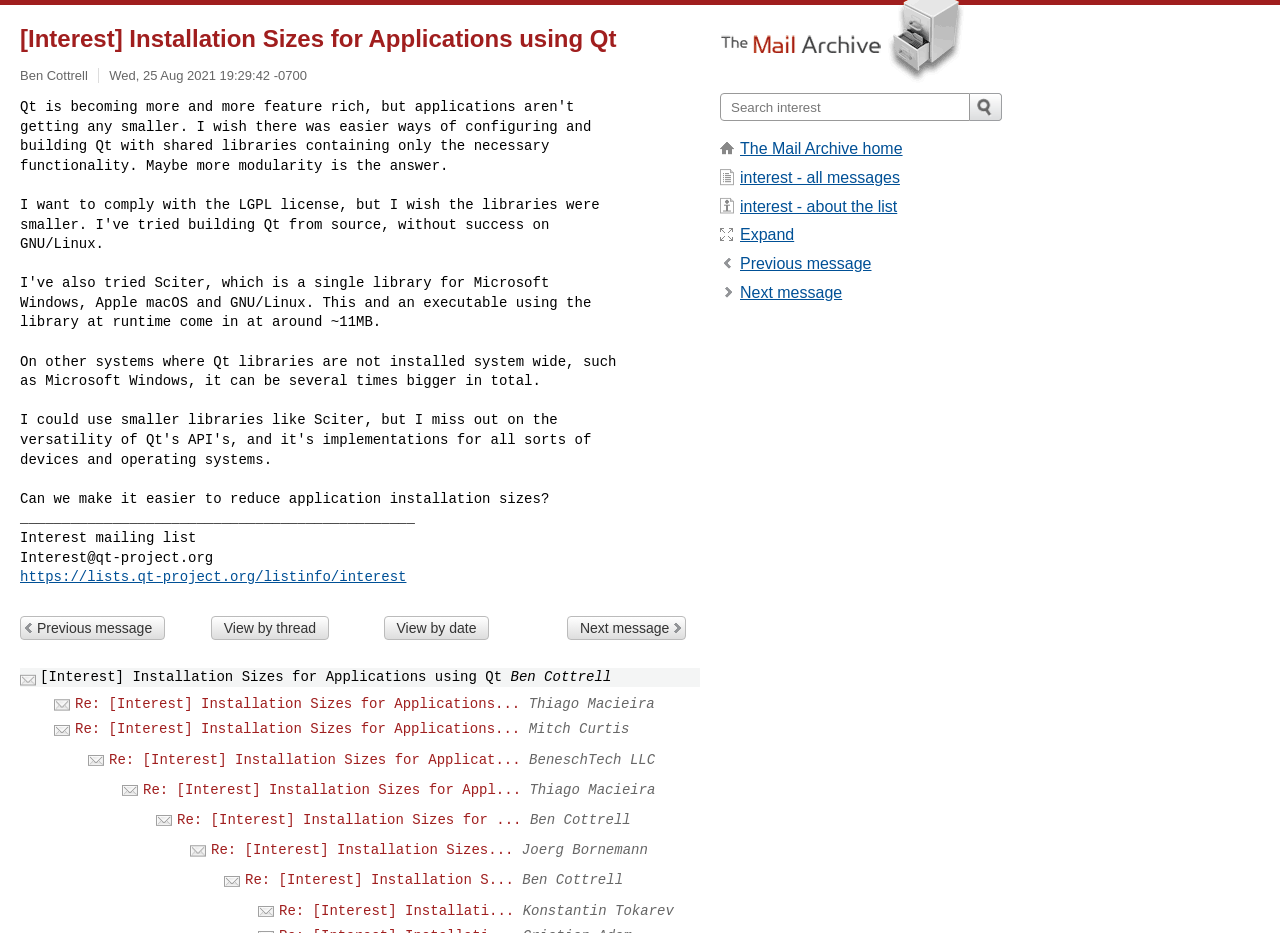Who is the author of the first message?
Provide a fully detailed and comprehensive answer to the question.

By examining the webpage's content, I found that the first message is attributed to Ben Cottrell, as indicated by the text 'Ben Cottrell' next to the timestamp 'Wed, 25 Aug 2021 19:29:42 -0700'.